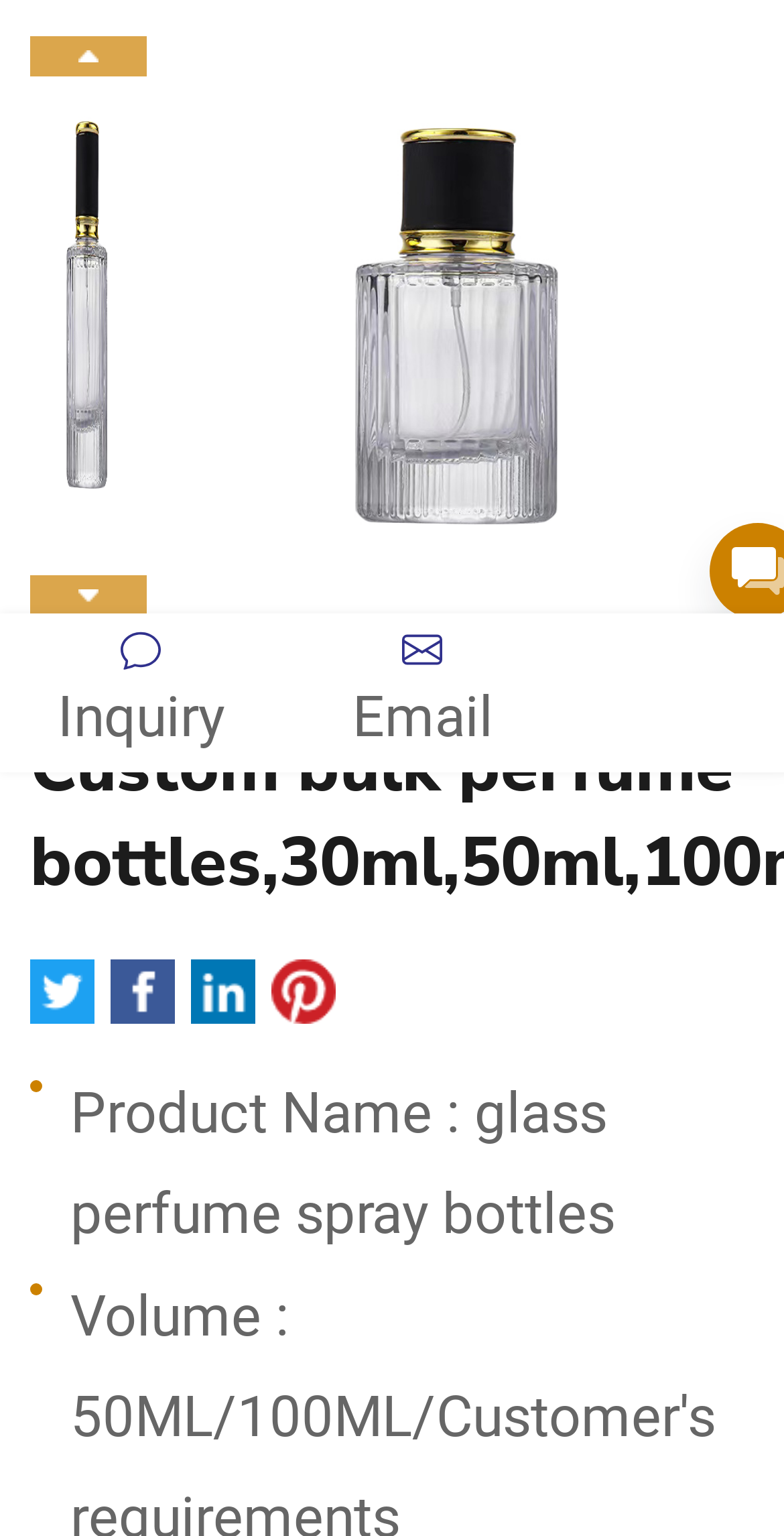Provide the bounding box coordinates of the HTML element described as: "<img src="/lib/images/pinterest.png" alt="pinterest">". The bounding box coordinates should be four float numbers between 0 and 1, i.e., [left, top, right, bottom].

[0.346, 0.624, 0.428, 0.666]